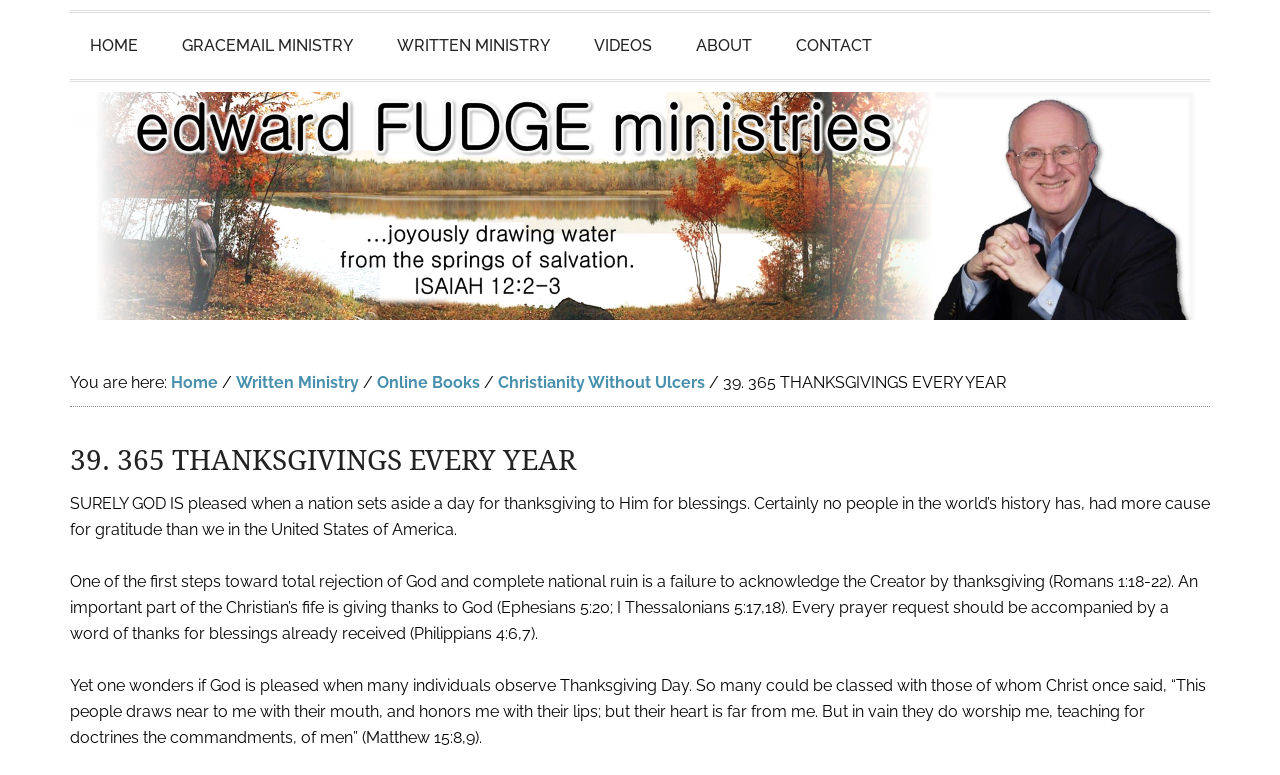How many breadcrumb separators are there?
Use the information from the screenshot to give a comprehensive response to the question.

There are three breadcrumb separators, which can be found in the breadcrumb section with bounding box coordinates of [0.173, 0.481, 0.181, 0.506], [0.284, 0.481, 0.291, 0.506], and [0.378, 0.481, 0.386, 0.506].